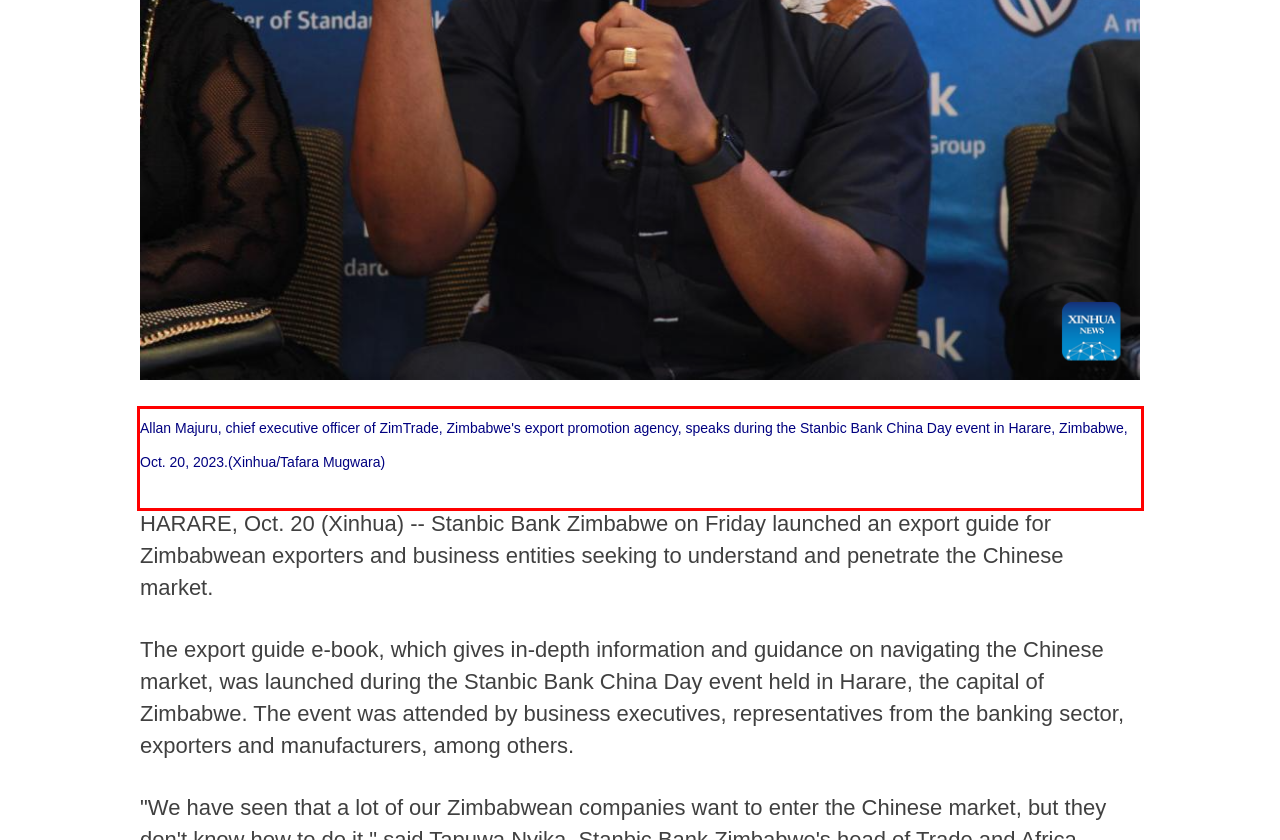Please look at the screenshot provided and find the red bounding box. Extract the text content contained within this bounding box.

Allan Majuru, chief executive officer of ZimTrade, Zimbabwe's export promotion agency, speaks during the Stanbic Bank China Day event in Harare, Zimbabwe, Oct. 20, 2023.(Xinhua/Tafara Mugwara)